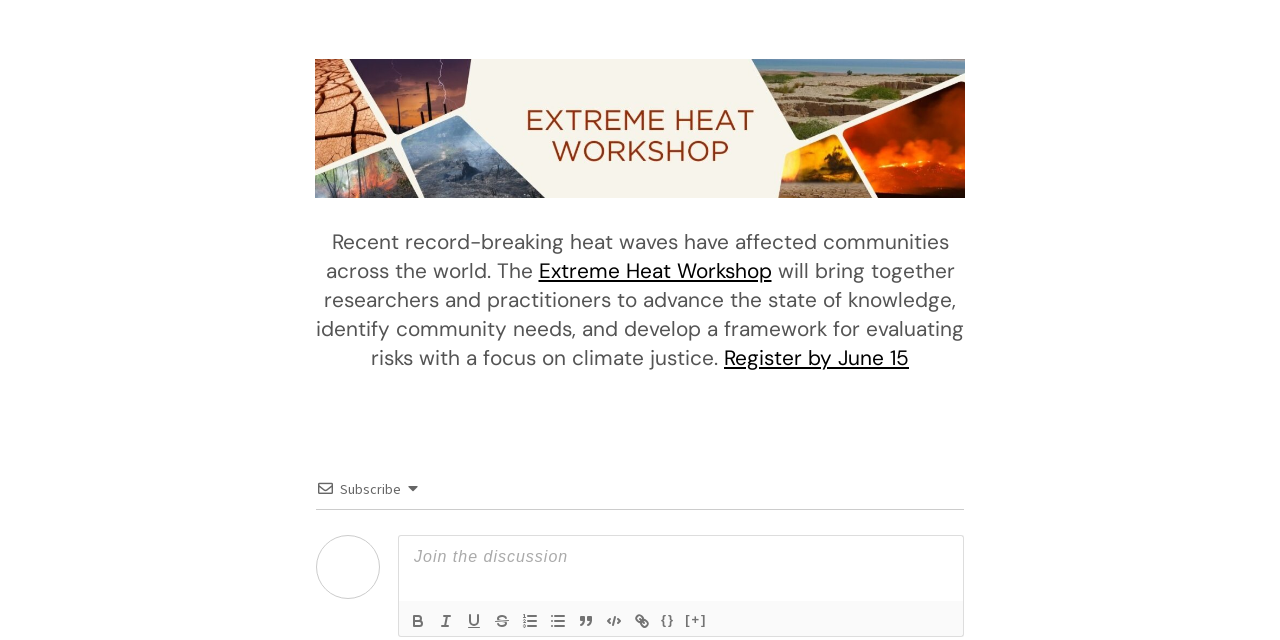What is the deadline for registration?
Craft a detailed and extensive response to the question.

The question is asking about the deadline for registration, which is mentioned in the link 'by June 15' near the 'Register' button. Therefore, the answer is June 15.